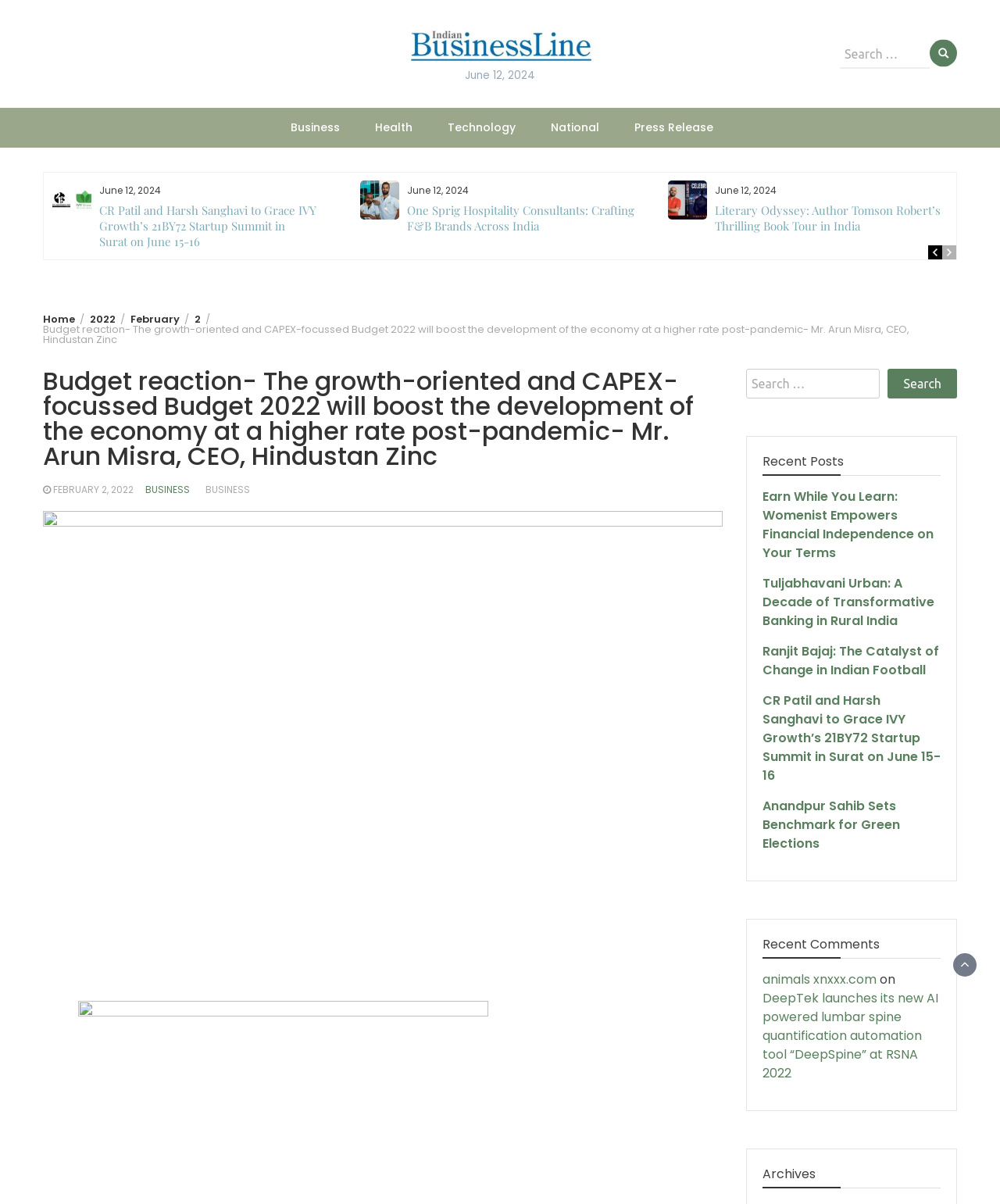Please provide a one-word or phrase answer to the question: 
What is the text of the navigation element?

Breadcrumbs